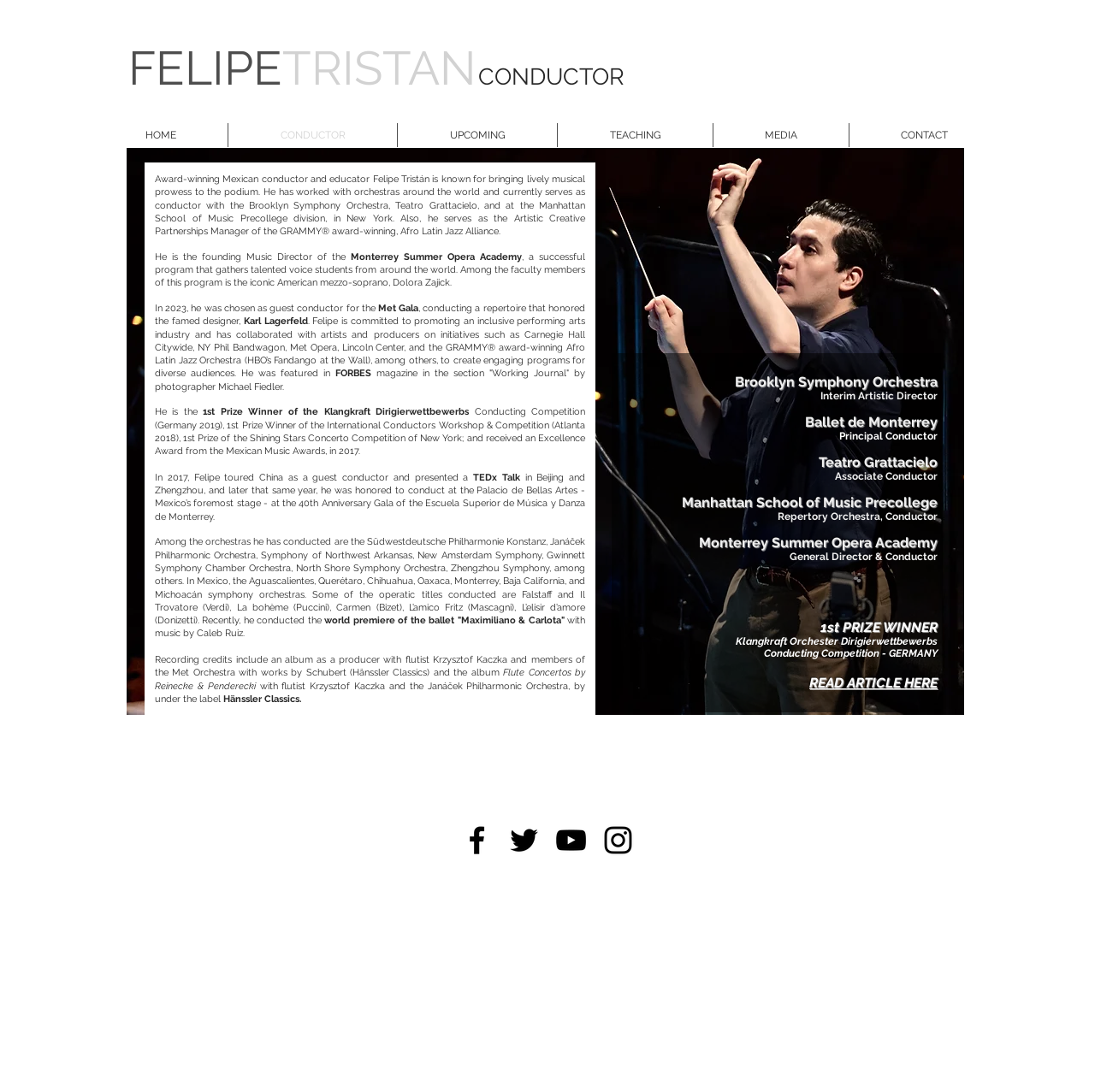Determine the bounding box coordinates of the region to click in order to accomplish the following instruction: "Click the HOME link". Provide the coordinates as four float numbers between 0 and 1, specifically [left, top, right, bottom].

[0.085, 0.113, 0.208, 0.135]